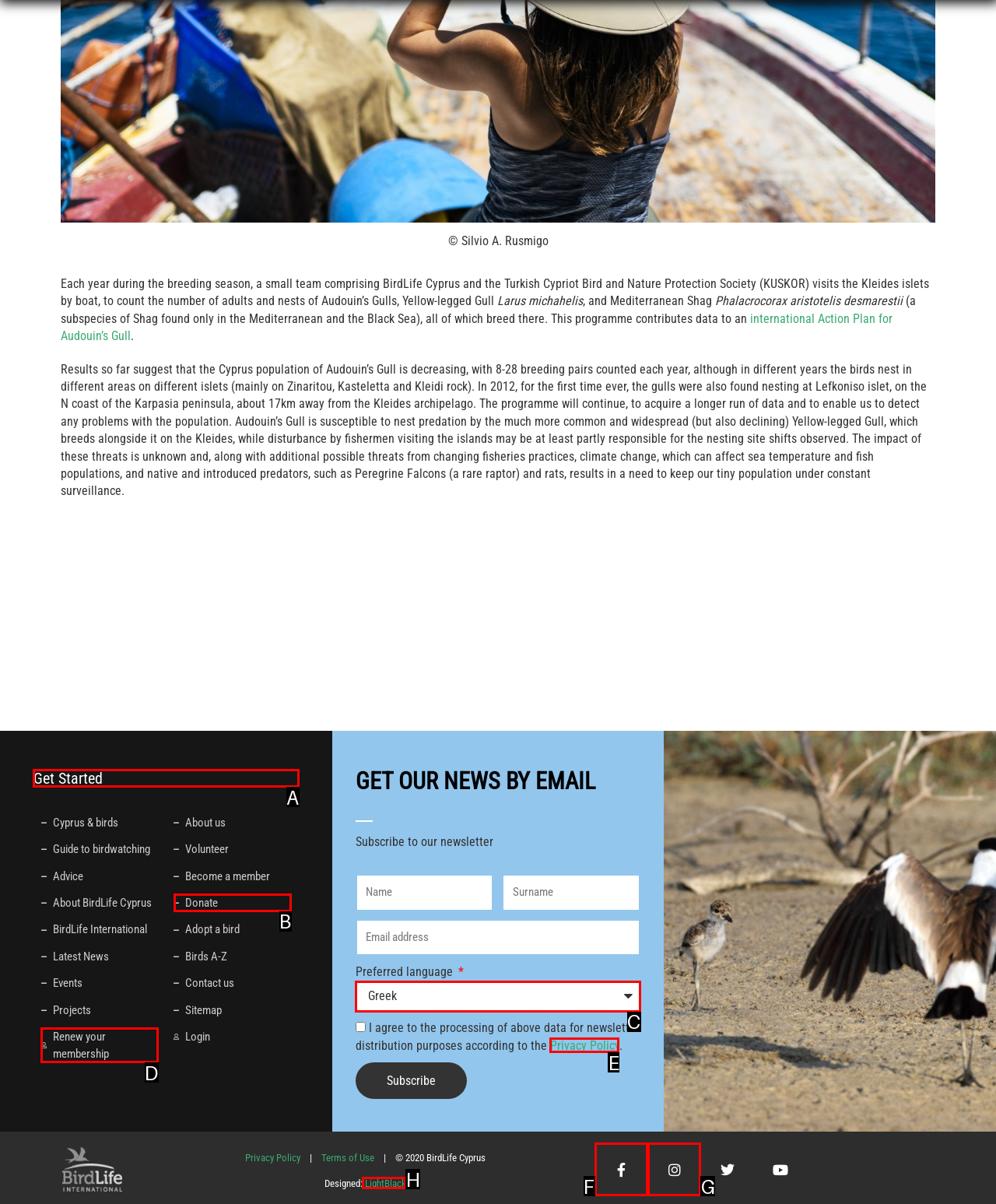Identify the correct UI element to click to achieve the task: Click the 'Get Started' button.
Answer with the letter of the appropriate option from the choices given.

A